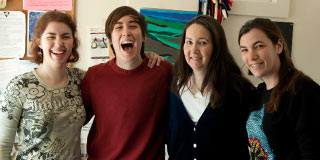How many individuals are in the image?
Look at the screenshot and respond with a single word or phrase.

four